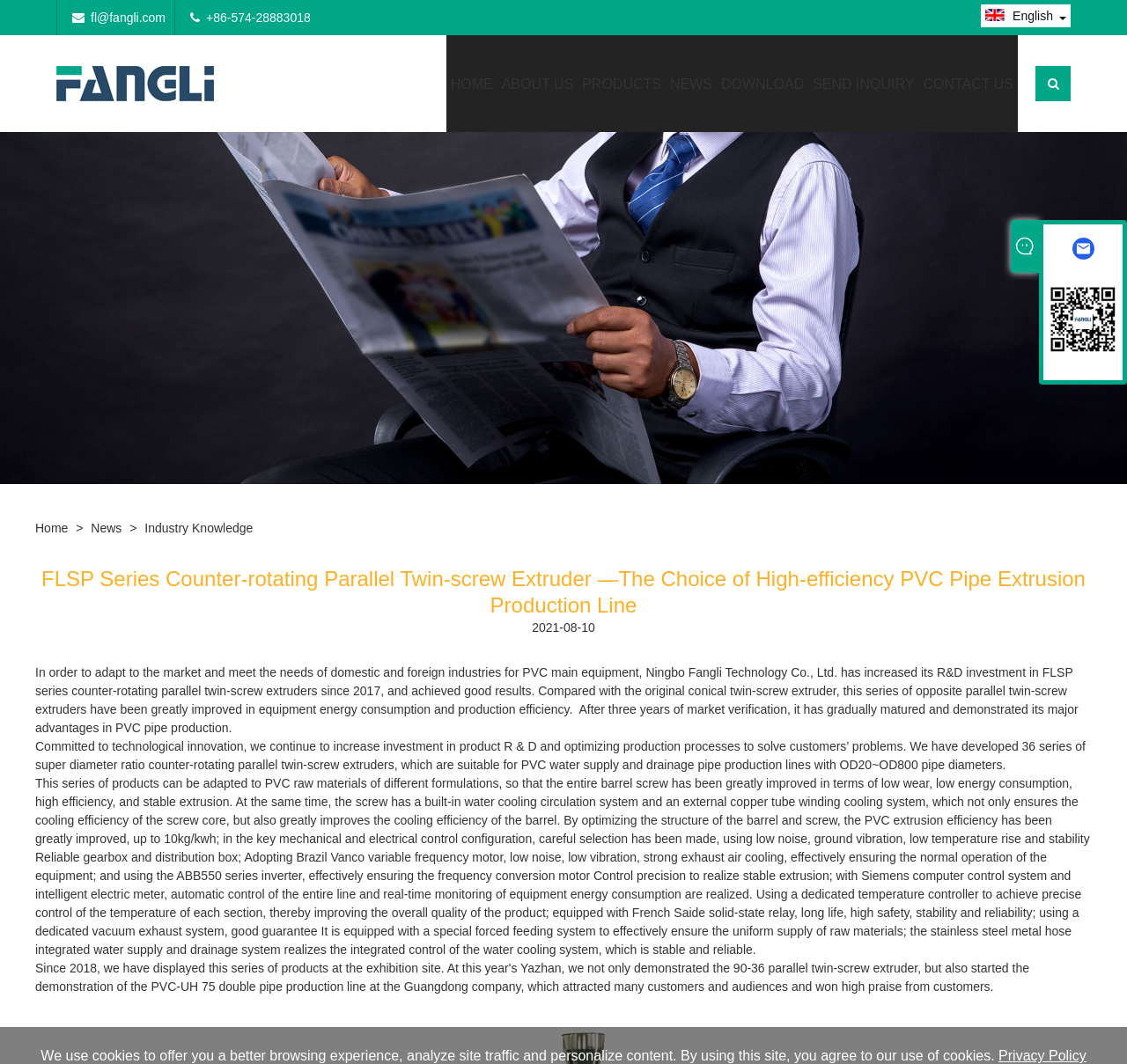Use a single word or phrase to answer this question: 
What is the benefit of the FLSP Series Counter-rotating Parallel Twin-screw Extruder?

High efficiency